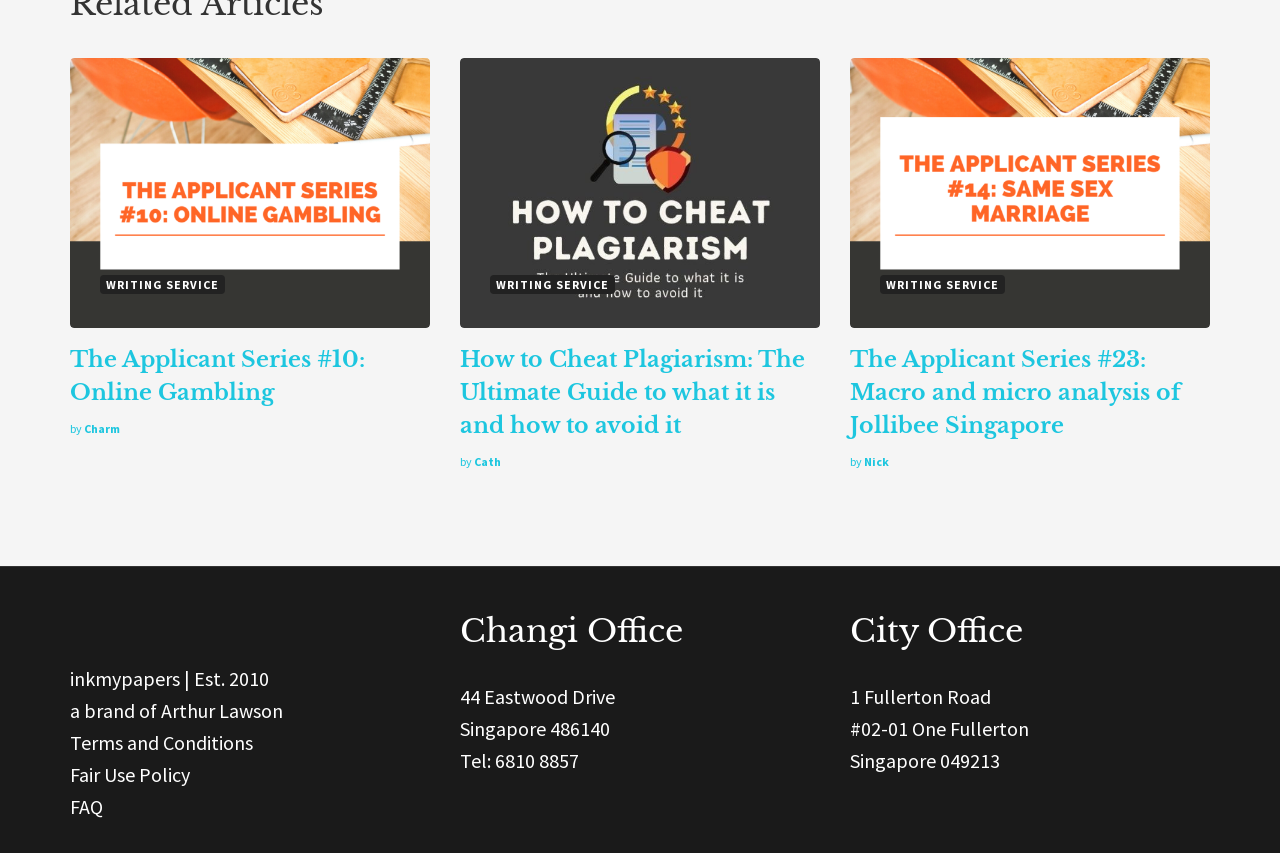Given the description "Writing Service", determine the bounding box of the corresponding UI element.

[0.383, 0.322, 0.48, 0.345]